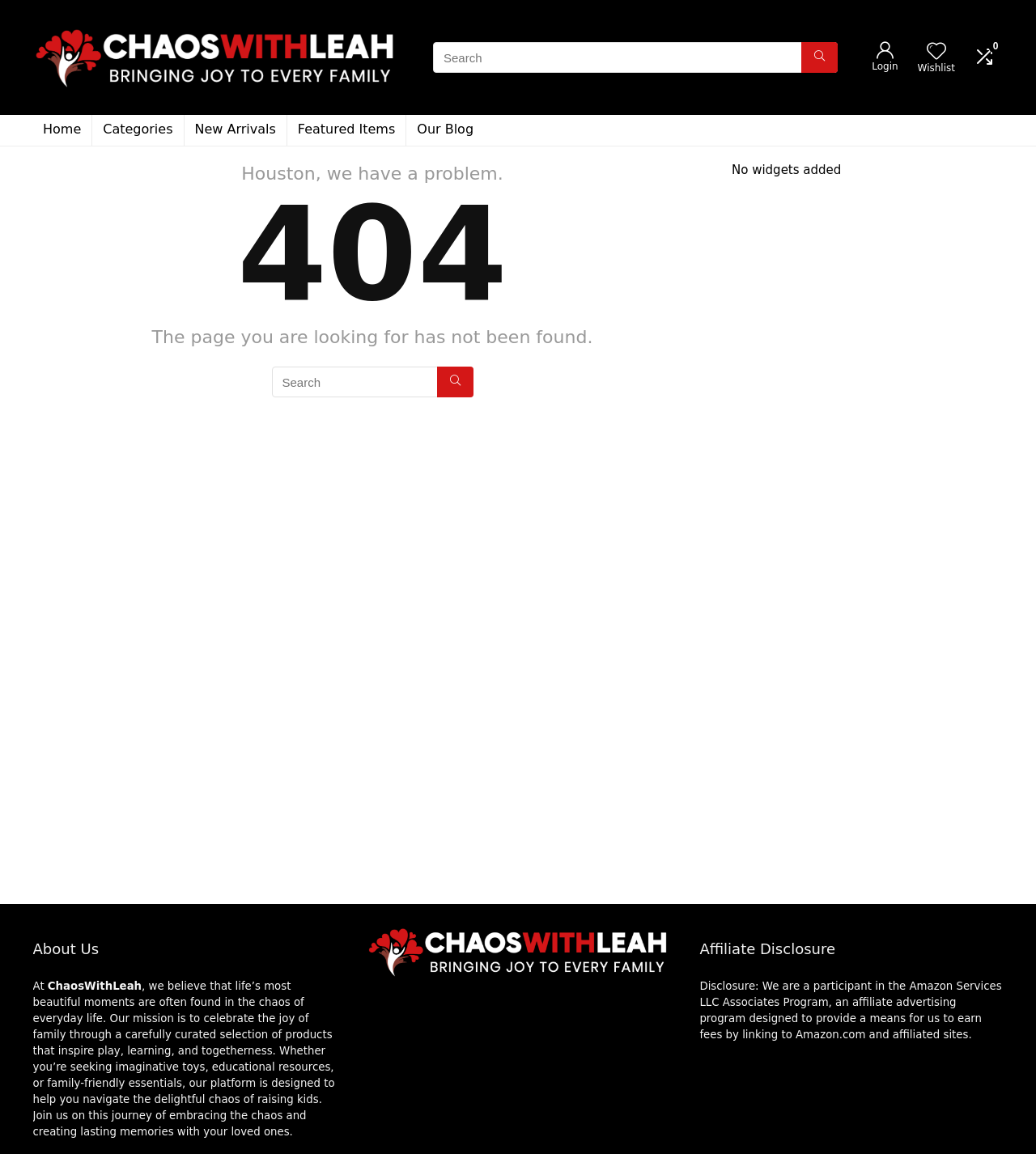Provide the bounding box coordinates of the HTML element described as: "Featured Items". The bounding box coordinates should be four float numbers between 0 and 1, i.e., [left, top, right, bottom].

[0.277, 0.1, 0.392, 0.126]